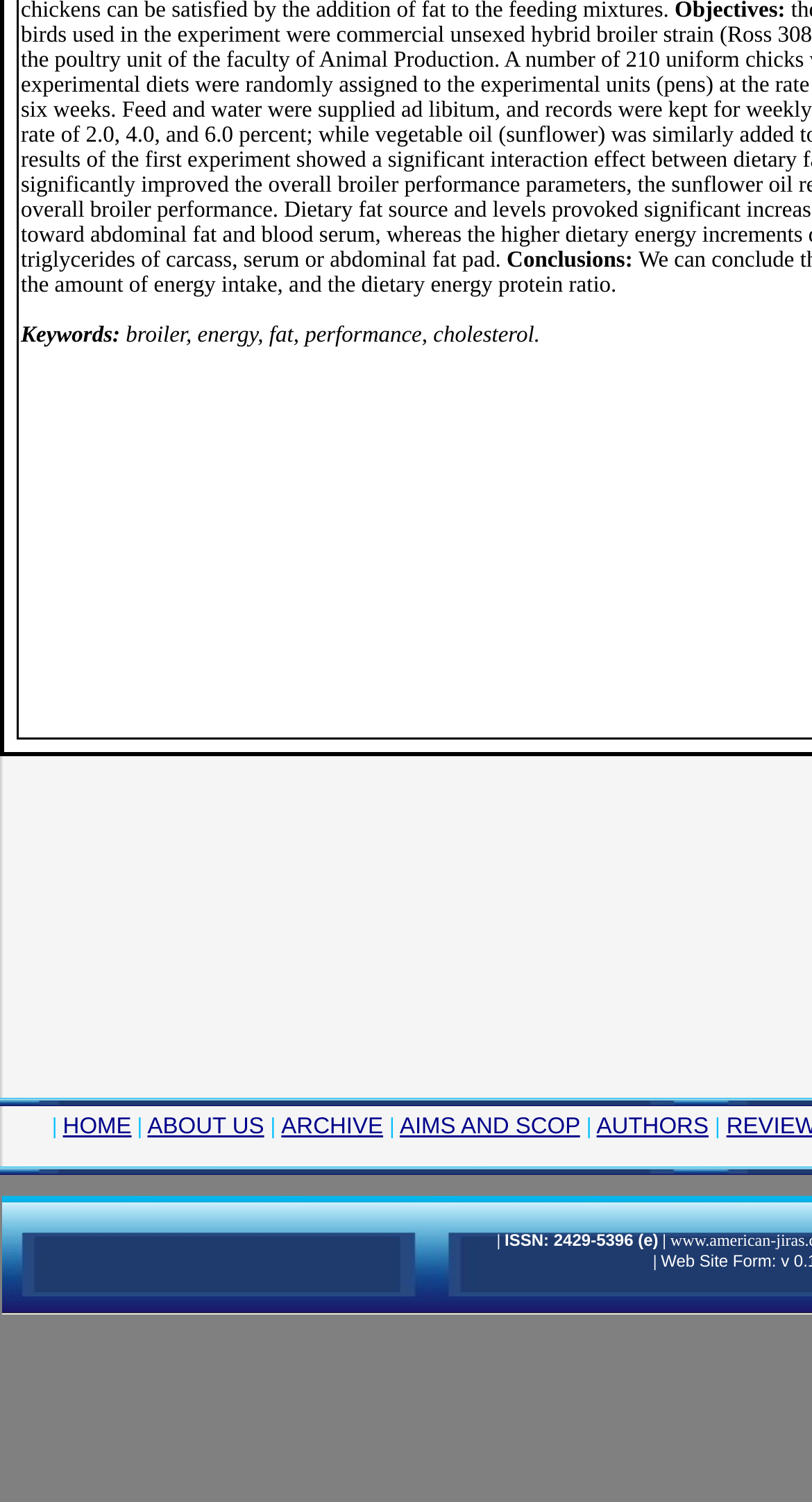How many vertical bars are there at the bottom of the webpage?
Please ensure your answer to the question is detailed and covers all necessary aspects.

There are three vertical bars at the bottom of the webpage, which are used to separate the ISSN number, the navigation menu, and the other elements.